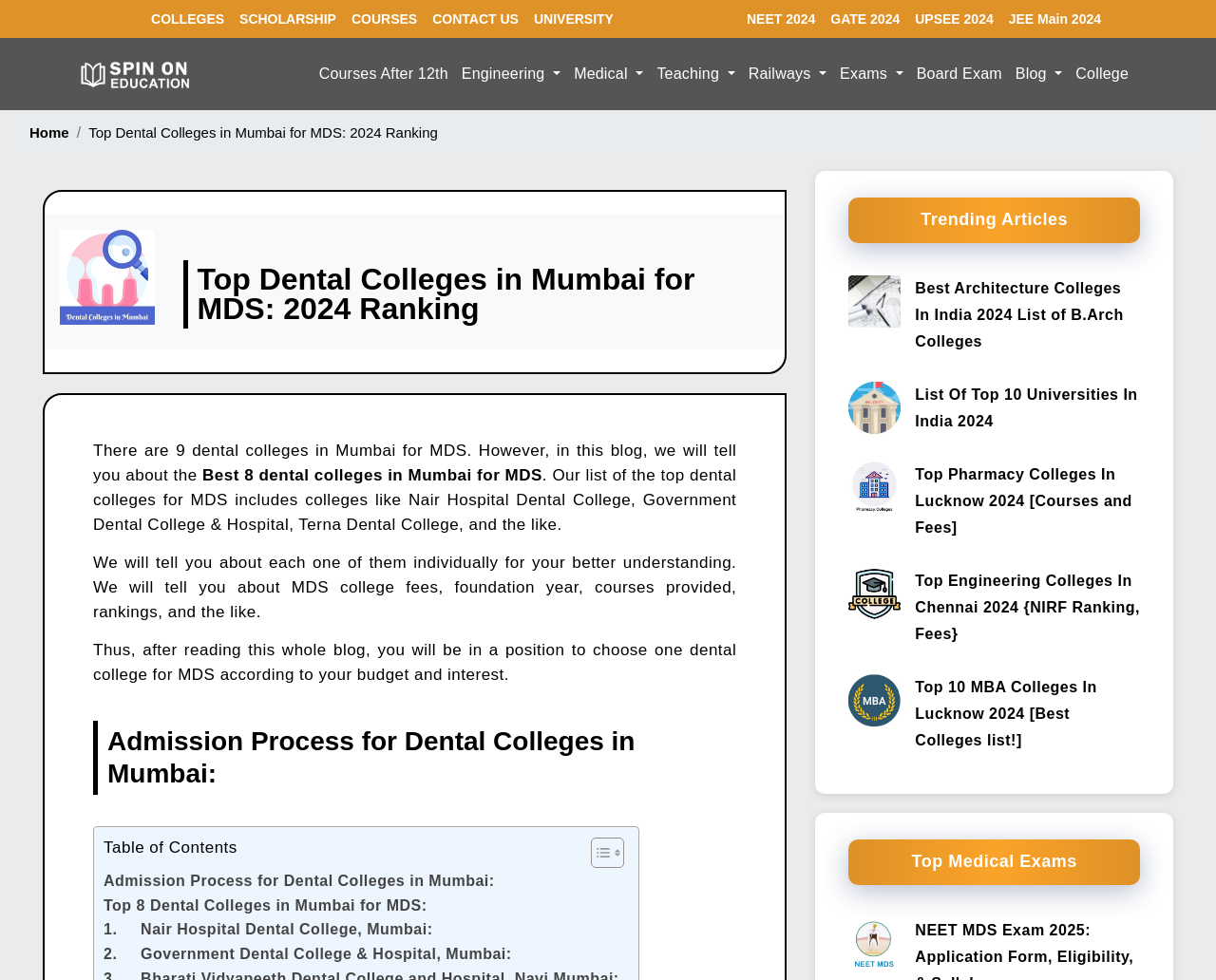Locate the bounding box coordinates of the area that needs to be clicked to fulfill the following instruction: "Toggle the table of contents". The coordinates should be in the format of four float numbers between 0 and 1, namely [left, top, right, bottom].

[0.474, 0.854, 0.509, 0.887]